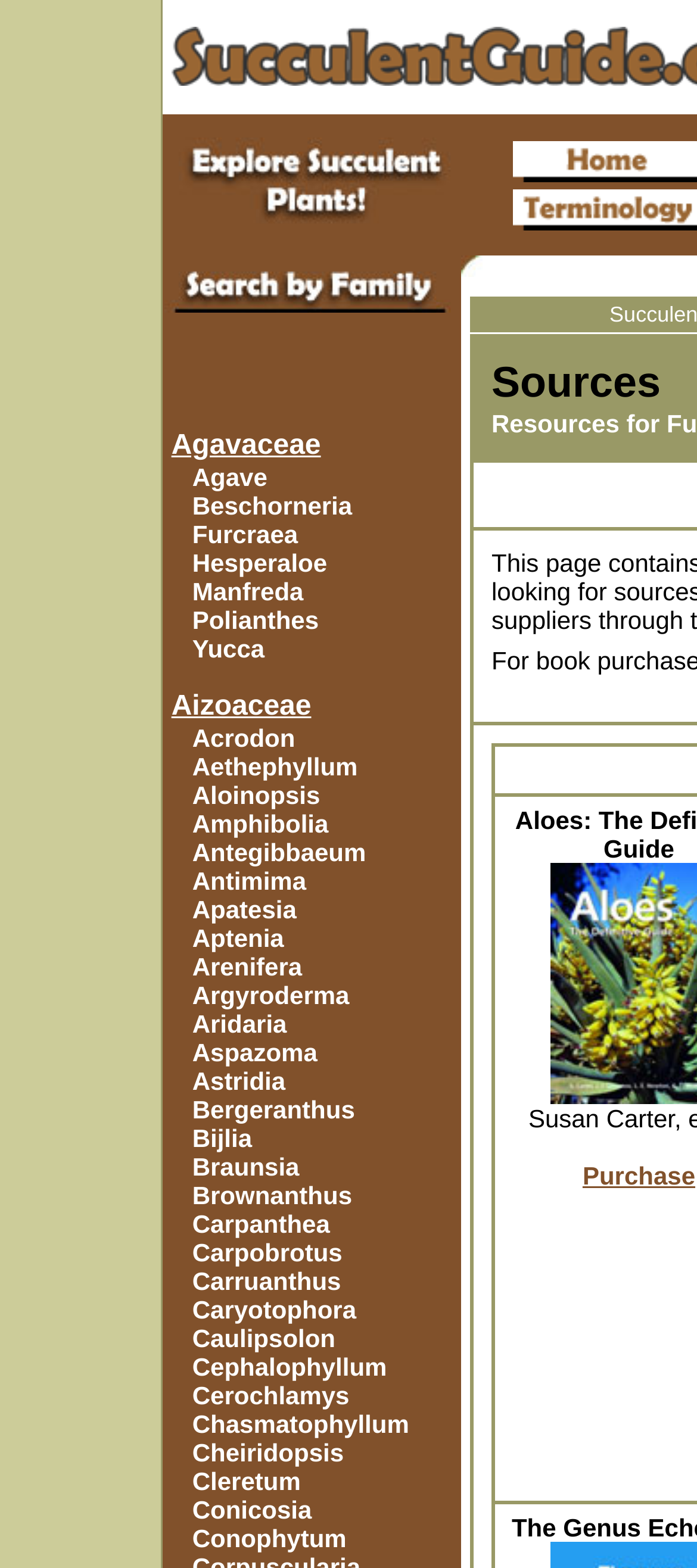Please specify the bounding box coordinates for the clickable region that will help you carry out the instruction: "Learn about Astridia".

[0.276, 0.68, 0.409, 0.698]